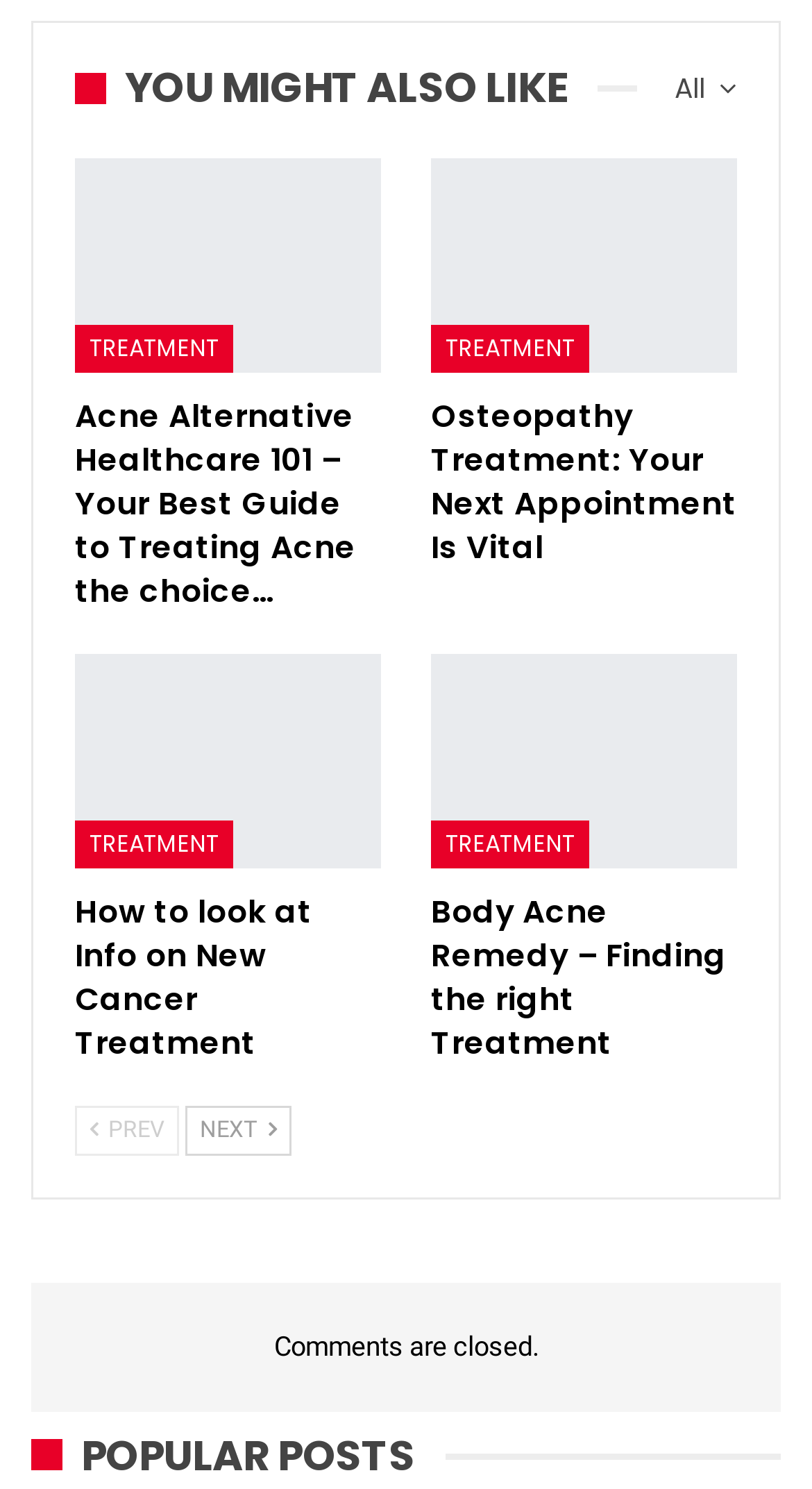Provide a short, one-word or phrase answer to the question below:
Are comments allowed on this webpage?

No